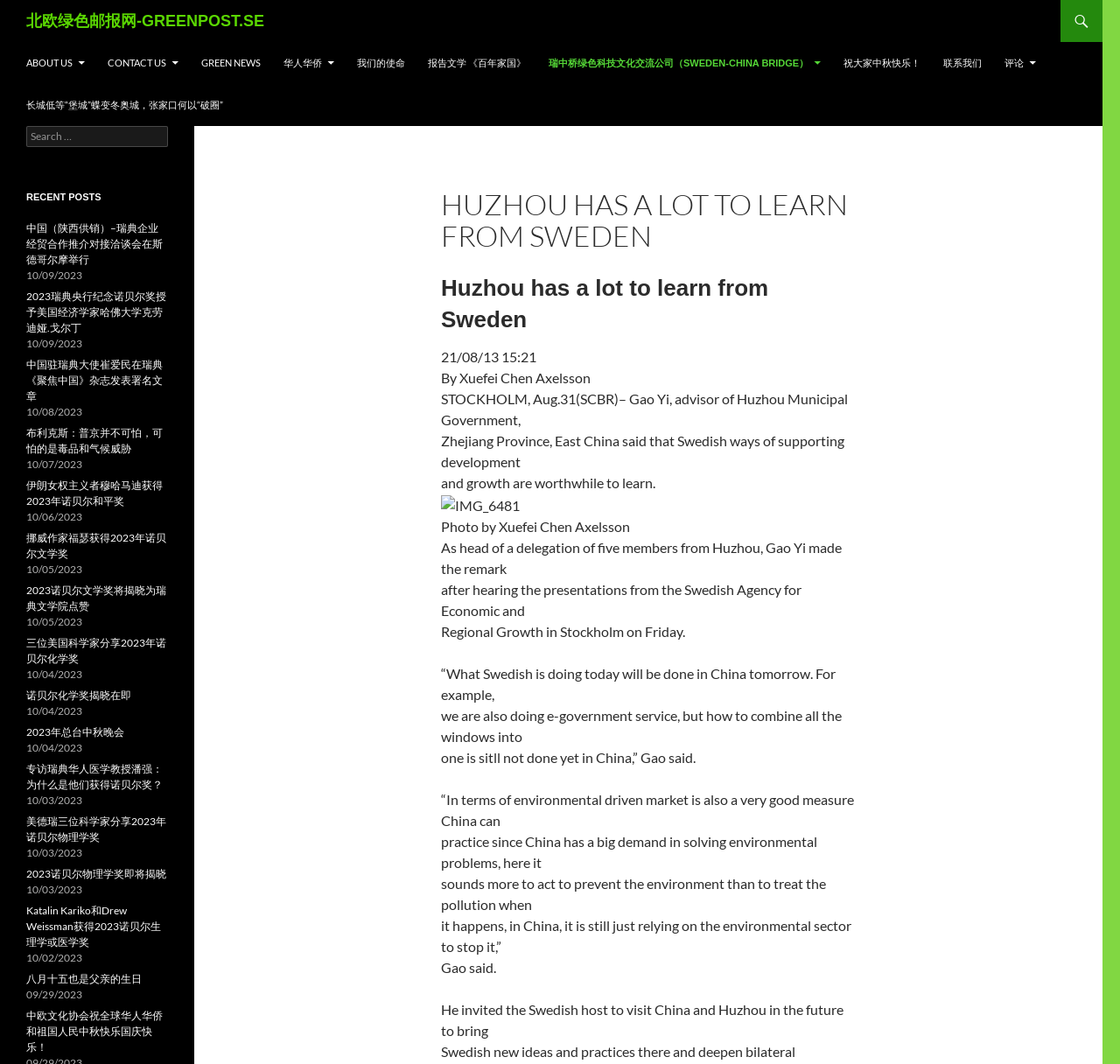Based on the element description, predict the bounding box coordinates (top-left x, top-left y, bottom-right x, bottom-right y) for the UI element in the screenshot: 八月十五也是父亲的生日

[0.023, 0.914, 0.127, 0.926]